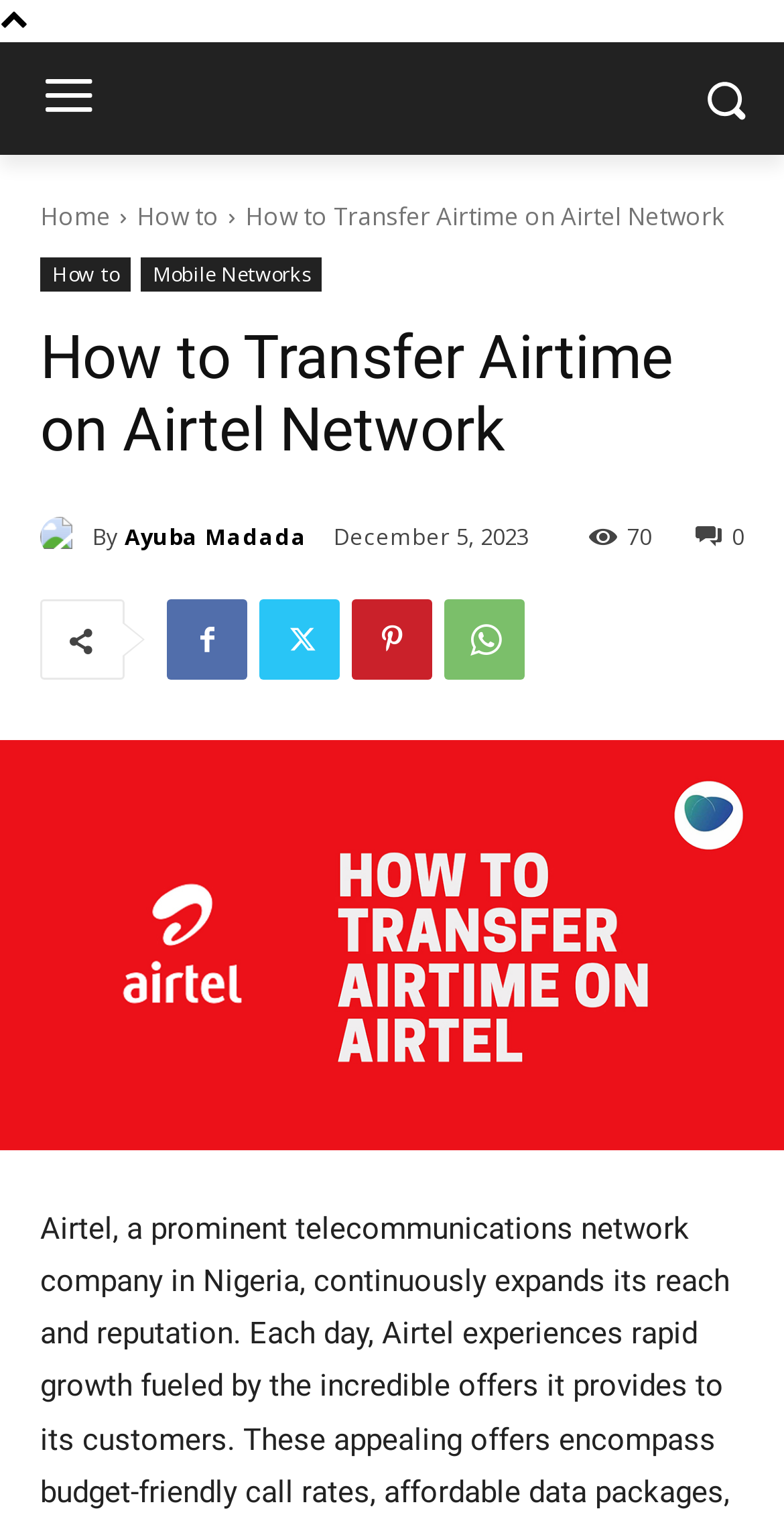Please provide a brief answer to the following inquiry using a single word or phrase:
How many social media links are there?

4